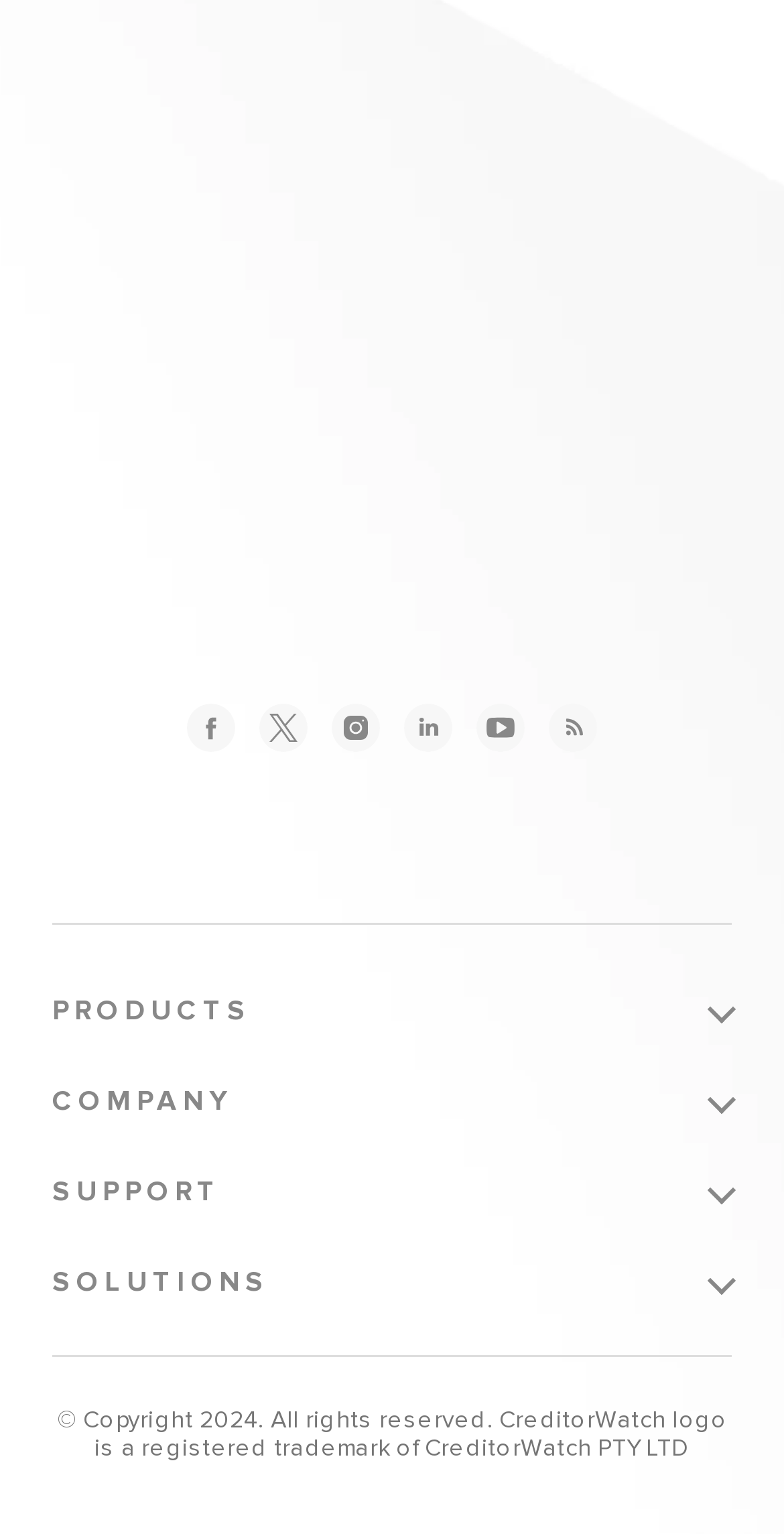Identify the bounding box for the described UI element. Provide the coordinates in (top-left x, top-left y, bottom-right x, bottom-right y) format with values ranging from 0 to 1: Twitter Icon Group

[0.331, 0.459, 0.392, 0.49]